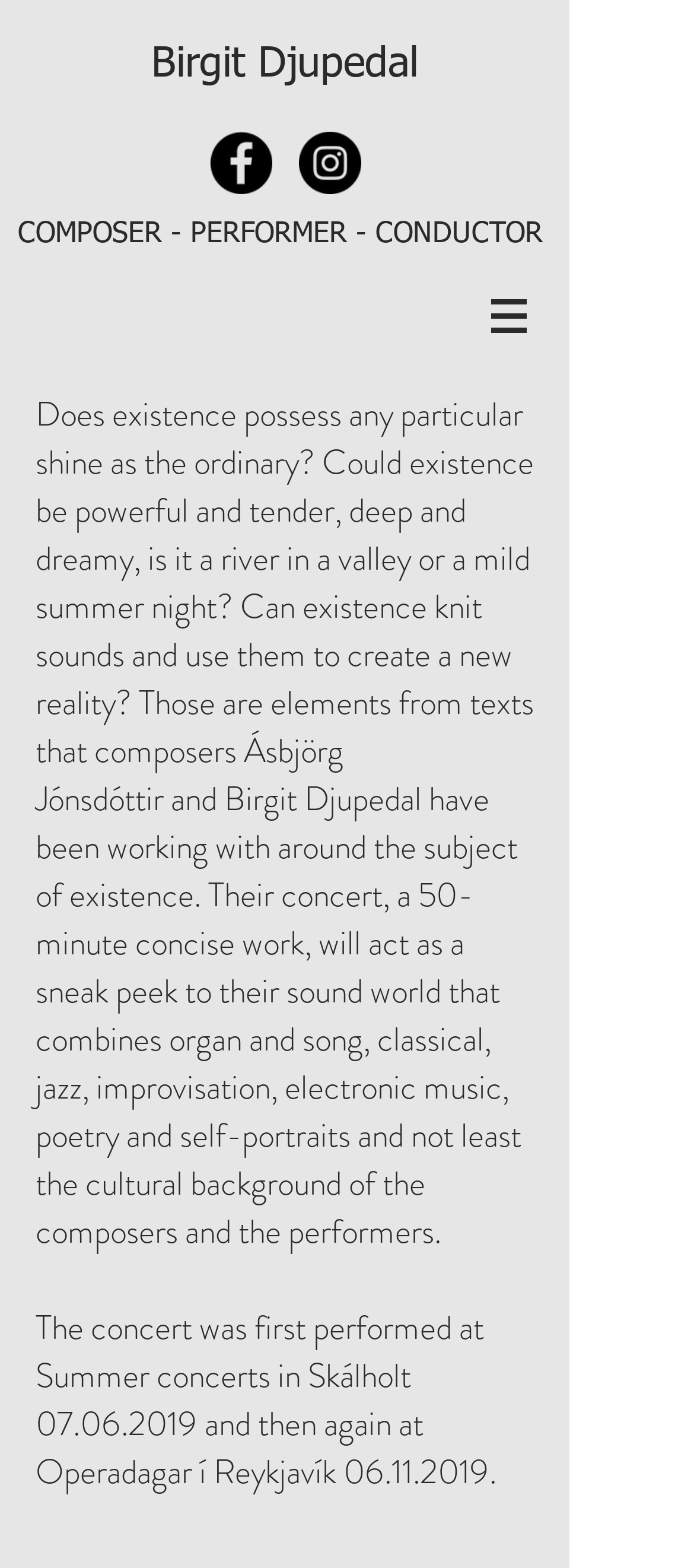What instruments are combined in the concert?
Please provide a comprehensive answer based on the contents of the image.

The text describes the concert as combining organ and song, along with other elements such as classical, jazz, improvisation, electronic music, poetry, and self-portraits.